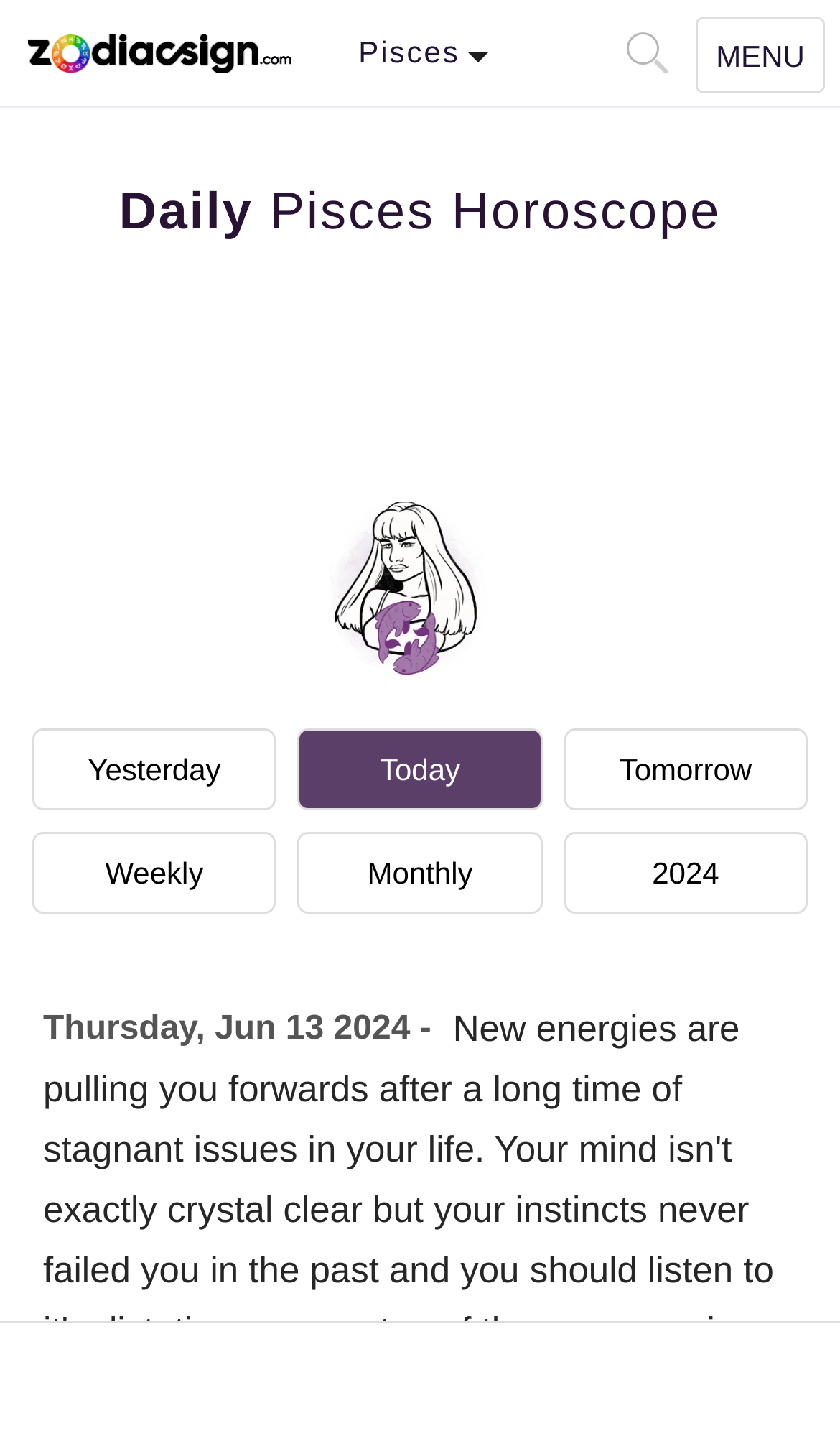Locate the bounding box coordinates of the area that needs to be clicked to fulfill the following instruction: "open search box". The coordinates should be in the format of four float numbers between 0 and 1, namely [left, top, right, bottom].

[0.746, 0.023, 0.785, 0.045]